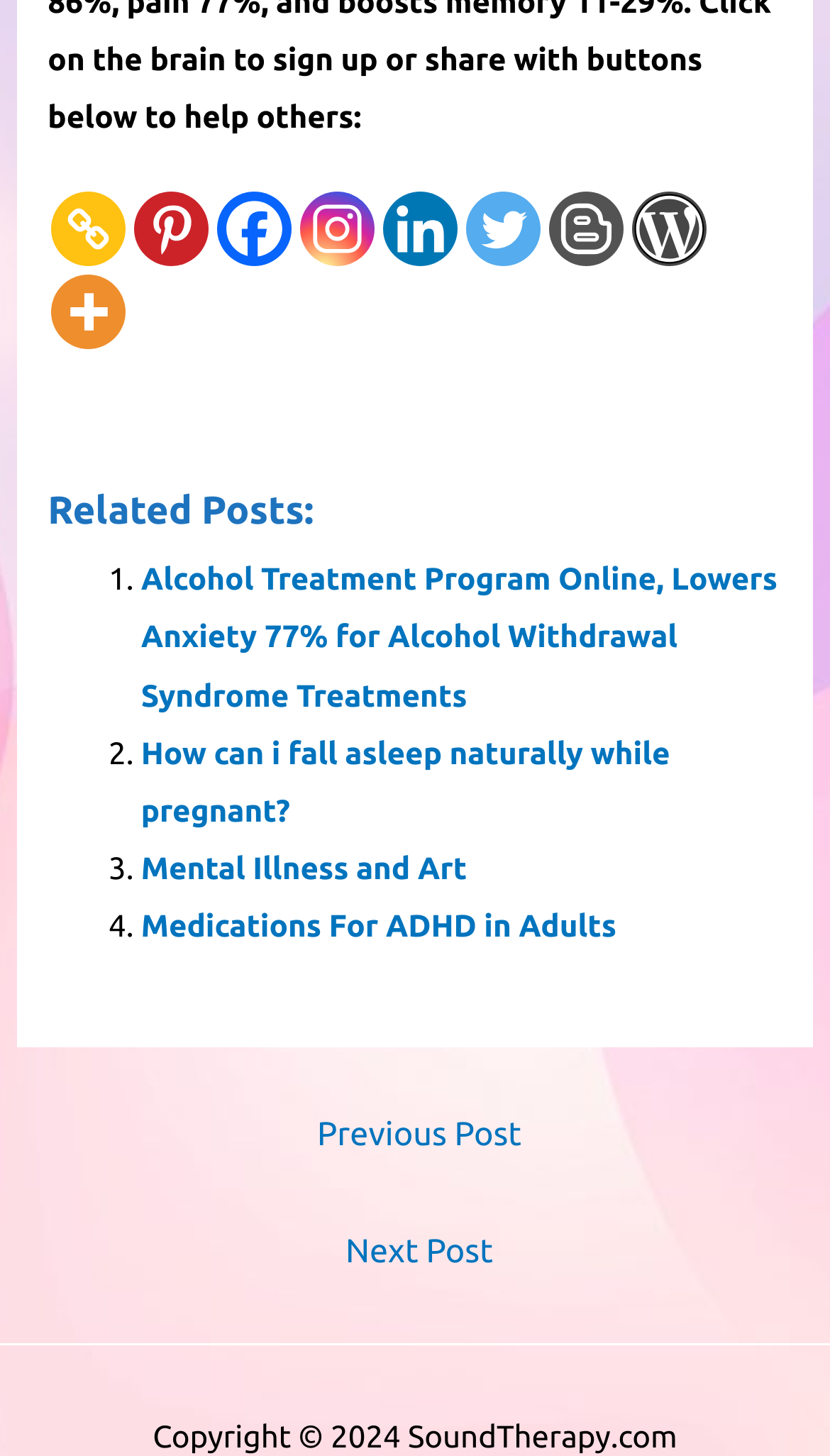How many related posts are listed?
Please provide a single word or phrase in response based on the screenshot.

4